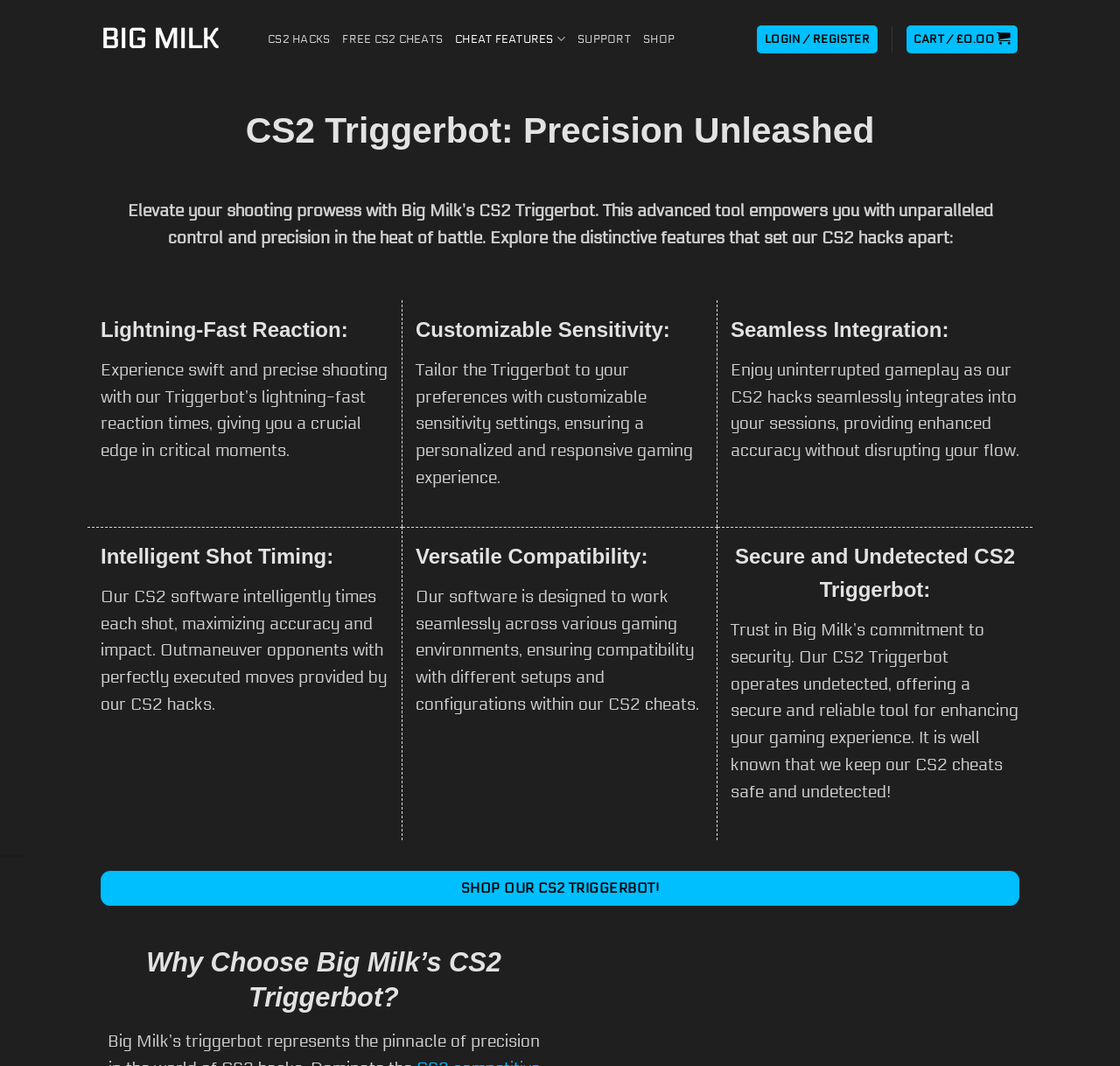Please find the bounding box coordinates for the clickable element needed to perform this instruction: "Explore CS2 HACKS".

[0.239, 0.022, 0.295, 0.052]